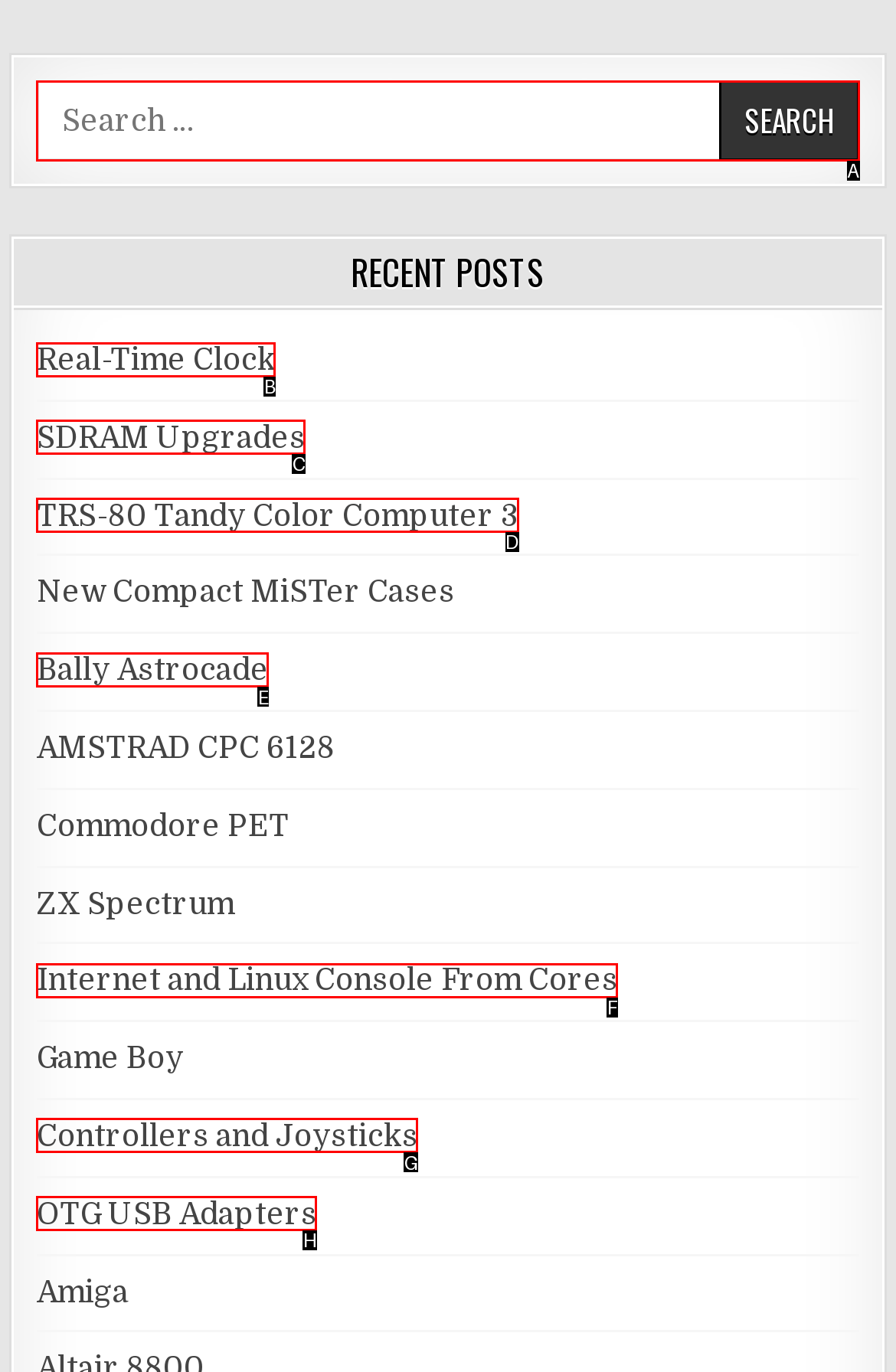Select the correct HTML element to complete the following task: View the 'TRS-80 Tandy Color Computer 3' page
Provide the letter of the choice directly from the given options.

D